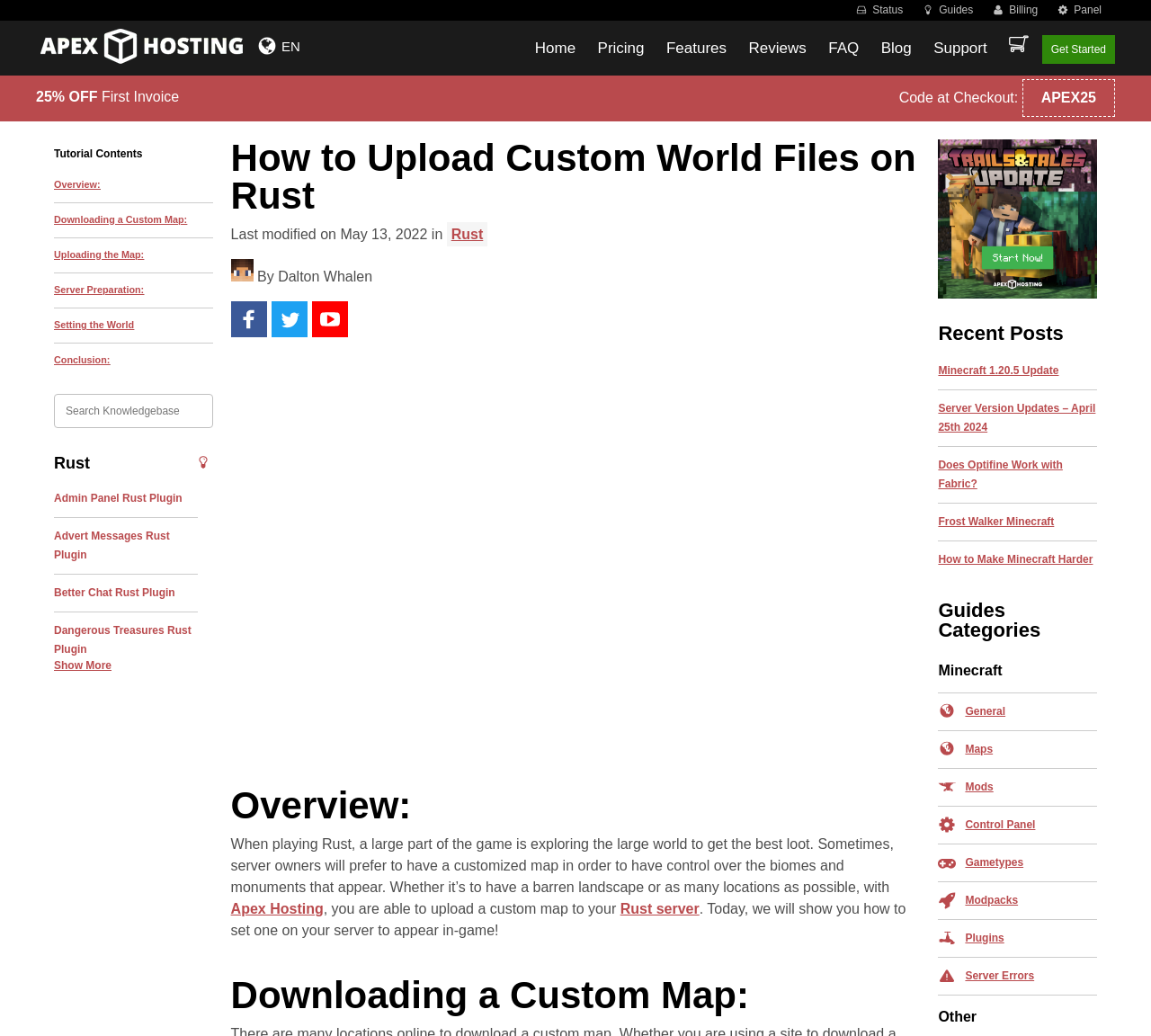Please mark the clickable region by giving the bounding box coordinates needed to complete this instruction: "Click on the 'Guides' menu item".

[0.796, 0.0, 0.857, 0.019]